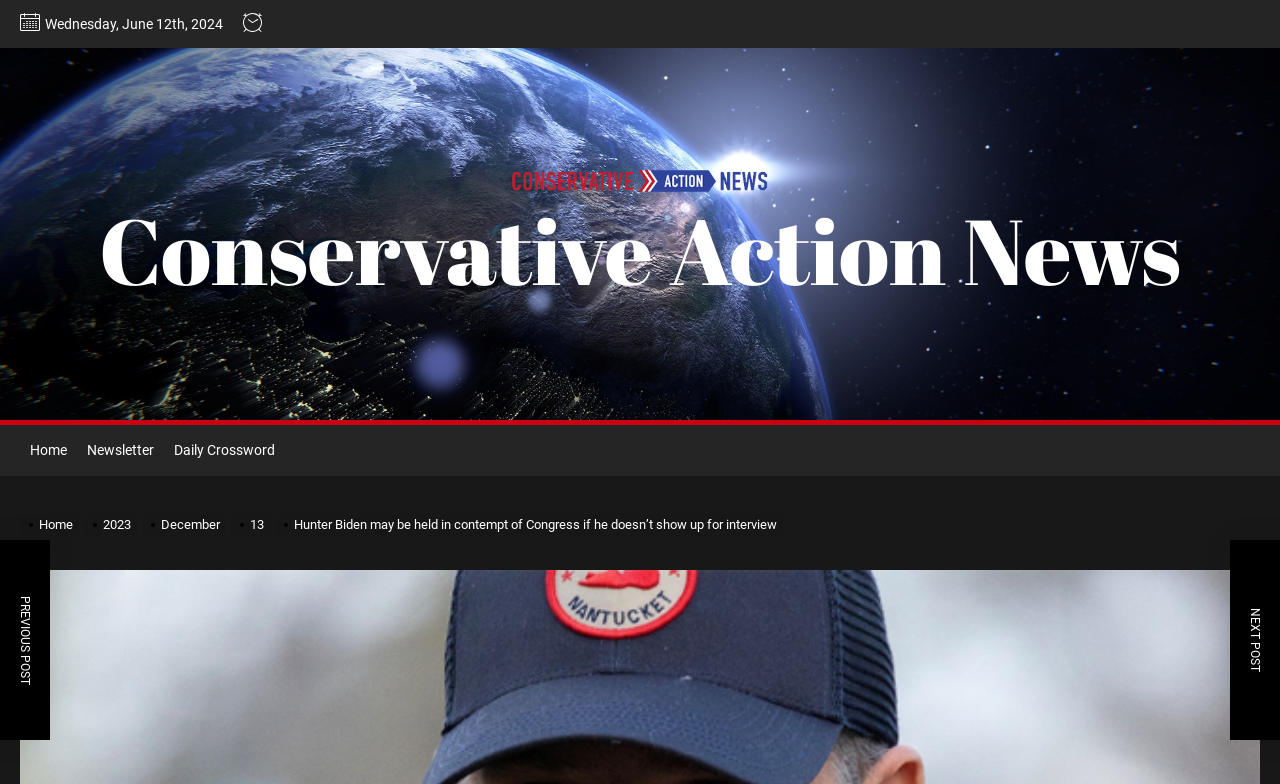Offer a thorough description of the webpage.

The webpage appears to be a news article page from Conservative Action News. At the top, there is a date displayed, "Wednesday, June 12th, 2024", which is positioned near the top left corner of the page. Below the date, there are two instances of the website's name, "Conservative Action News", one of which is a link and accompanied by an image of the website's logo. The first instance is positioned near the top center of the page, while the second instance is a horizontal link bar that spans almost the entire width of the page.

Below the website's name, there is a horizontal navigation bar with three links: "Home", "Newsletter", and "Daily Crossword". This navigation bar is positioned near the top third of the page. 

Further down, there is another navigation section, labeled as "Breadcrumbs", which displays a series of links that form a hierarchical path. The links in this section are "Home", "2023", "December", "13", and the title of the current article, "Hunter Biden may be held in contempt of Congress if he doesn’t show up for interview". This breadcrumbs navigation is positioned near the top two-thirds of the page.

The main content of the webpage is likely the news article itself, which is not explicitly described in the accessibility tree. However, based on the title mentioned in the breadcrumbs navigation, it appears to be an article about Hunter Biden potentially being held in contempt of Congress.